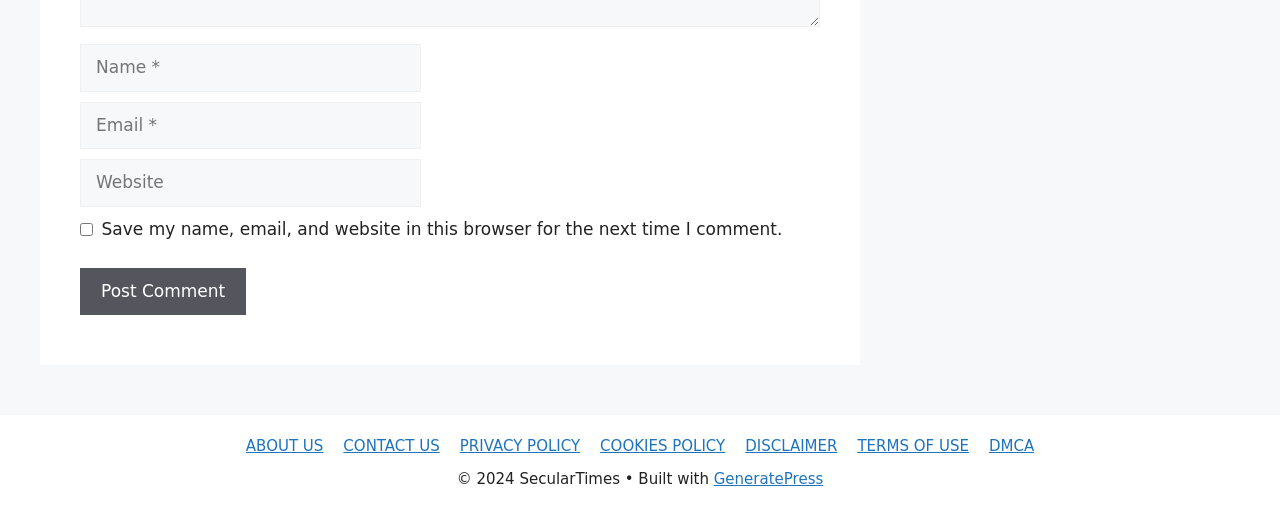Could you locate the bounding box coordinates for the section that should be clicked to accomplish this task: "Check the Save my name, email, and website checkbox".

[0.062, 0.437, 0.073, 0.463]